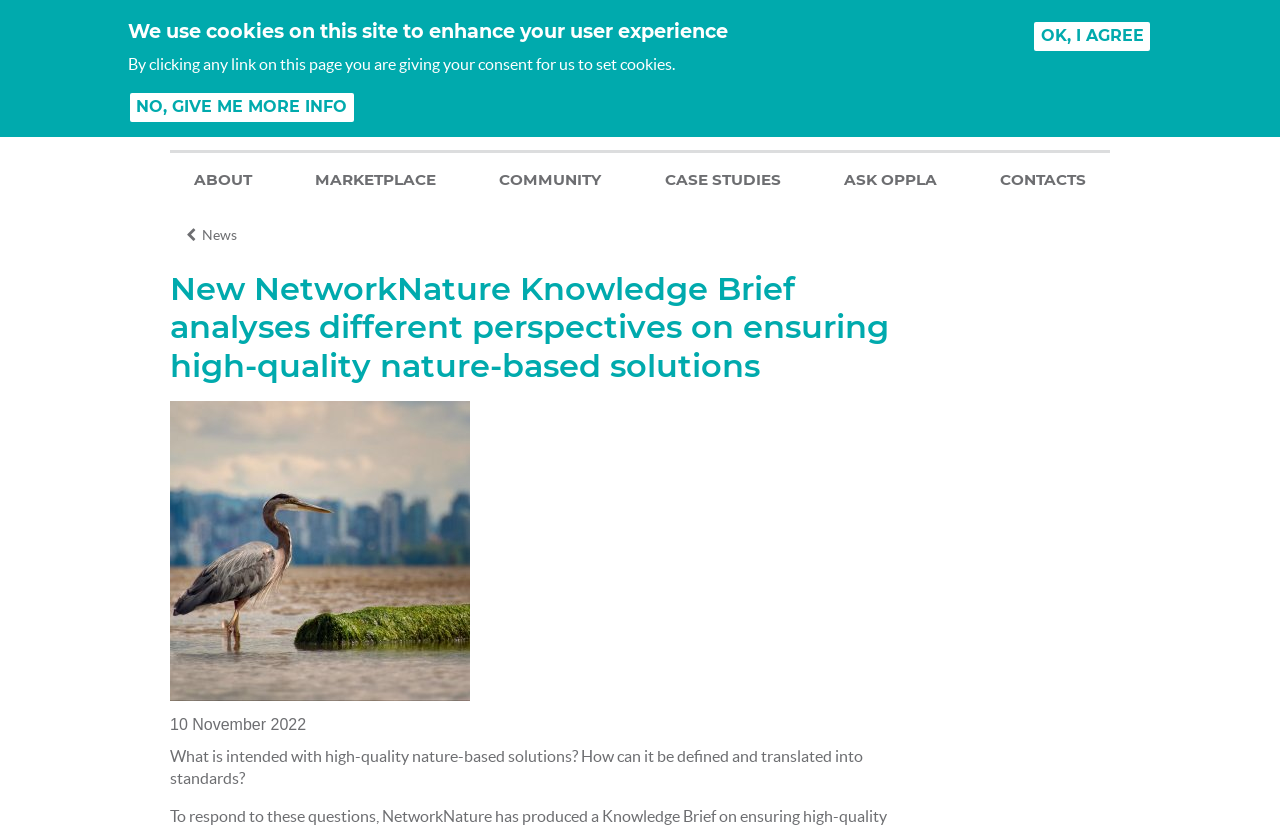How many main navigation links are available?
Based on the screenshot, provide your answer in one word or phrase.

6